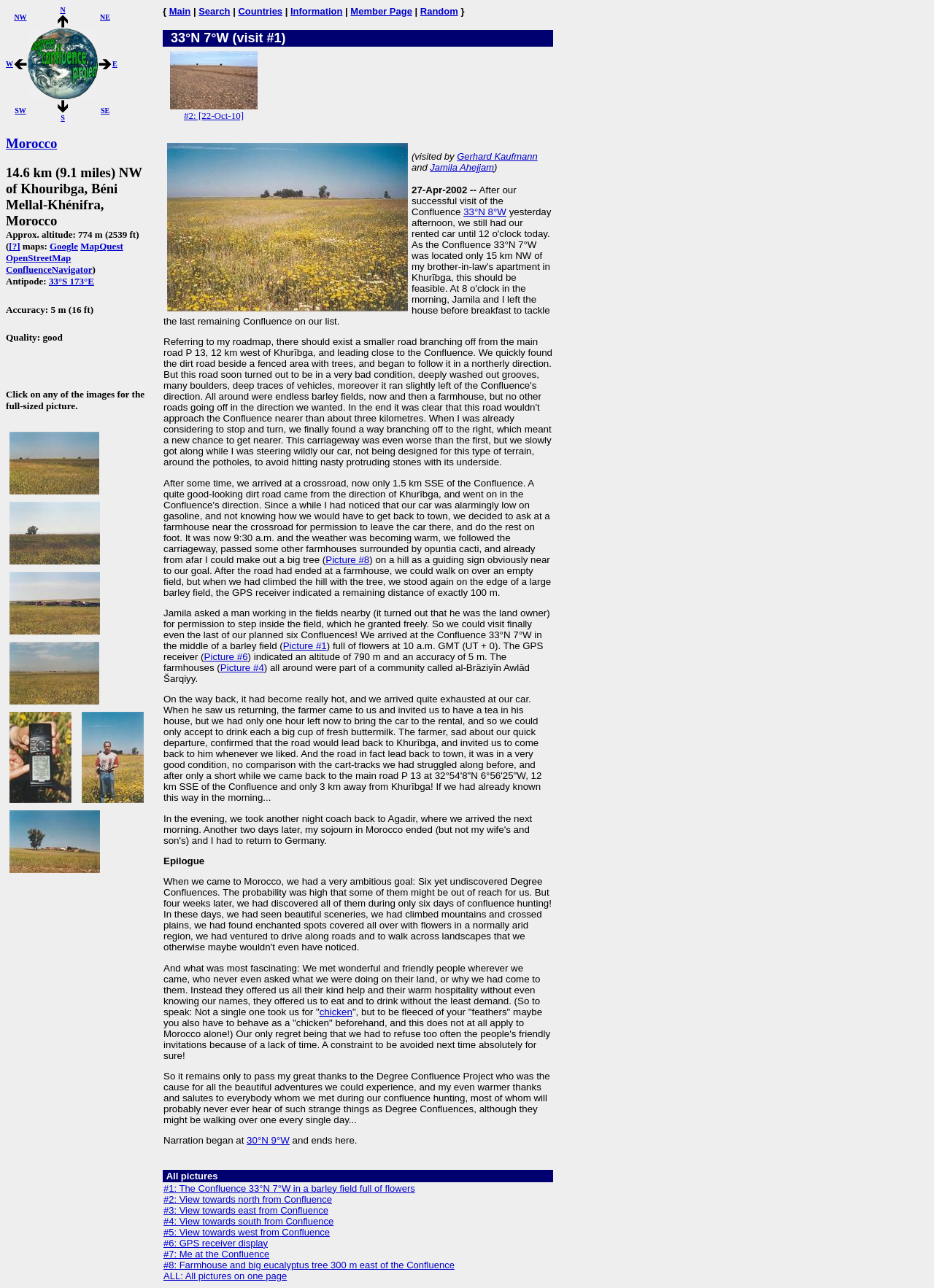Using the information from the screenshot, answer the following question thoroughly:
How many images are linked on the webpage?

By counting the links on the webpage, I found that there are 8 images linked, including views towards north, east, south, and west from the confluence, as well as a GPS receiver display and other scenes.